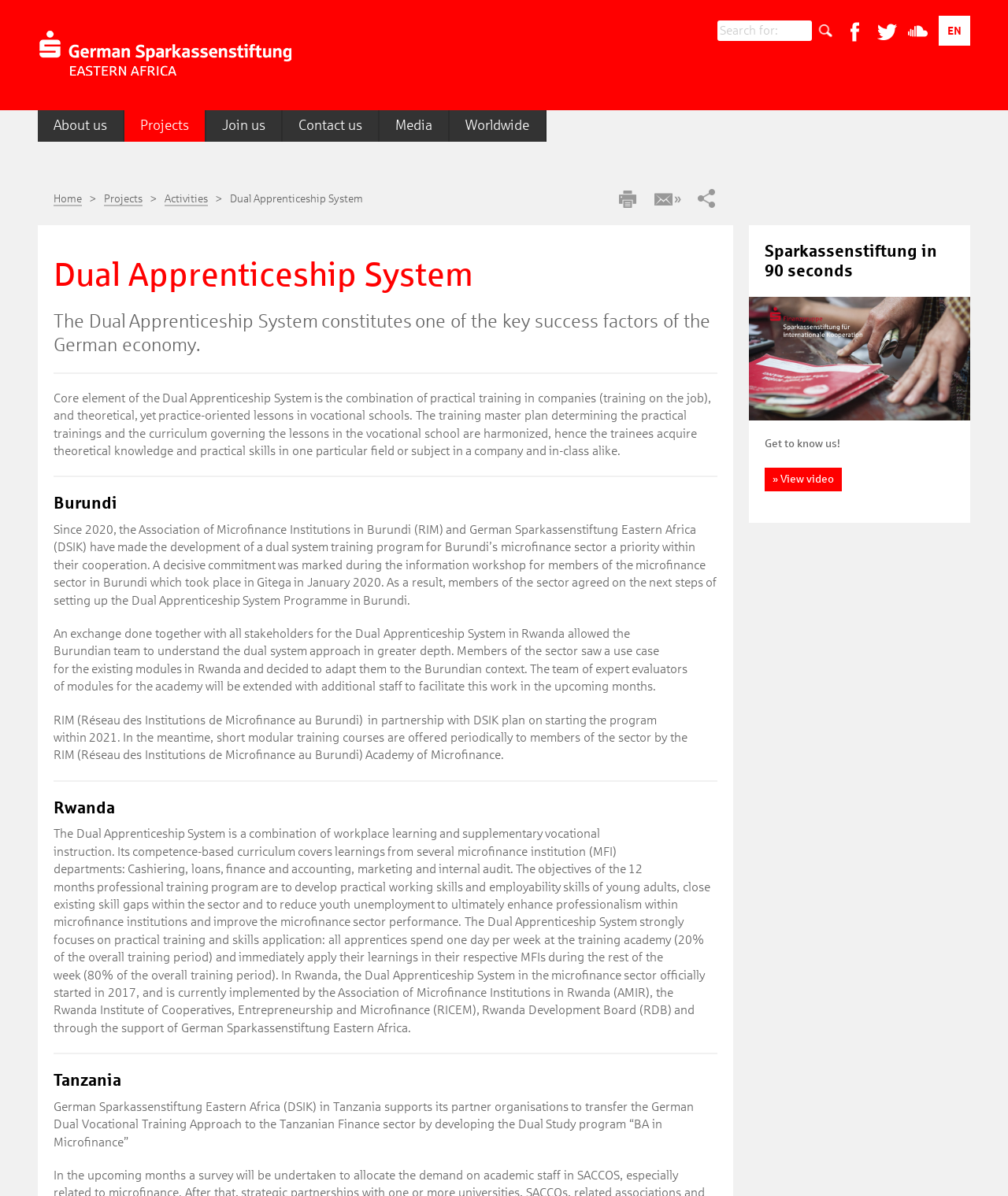What is the language of the webpage?
Please provide a comprehensive answer based on the details in the screenshot.

I found the answer by looking at the text on the webpage, which is written in English. There is also a link to switch to another language, but the default language is English.